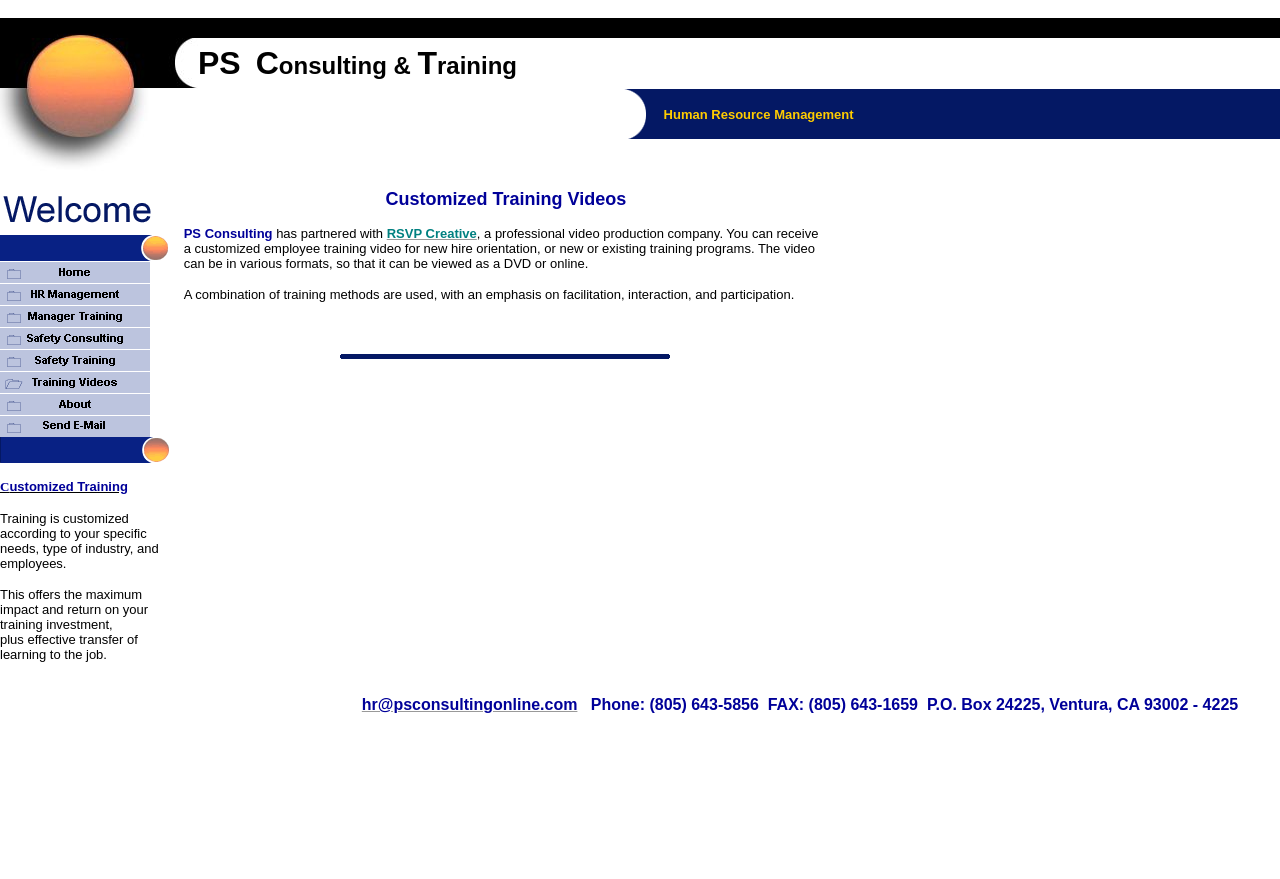Find the bounding box coordinates of the area that needs to be clicked in order to achieve the following instruction: "Click the About link". The coordinates should be specified as four float numbers between 0 and 1, i.e., [left, top, right, bottom].

[0.0, 0.456, 0.117, 0.476]